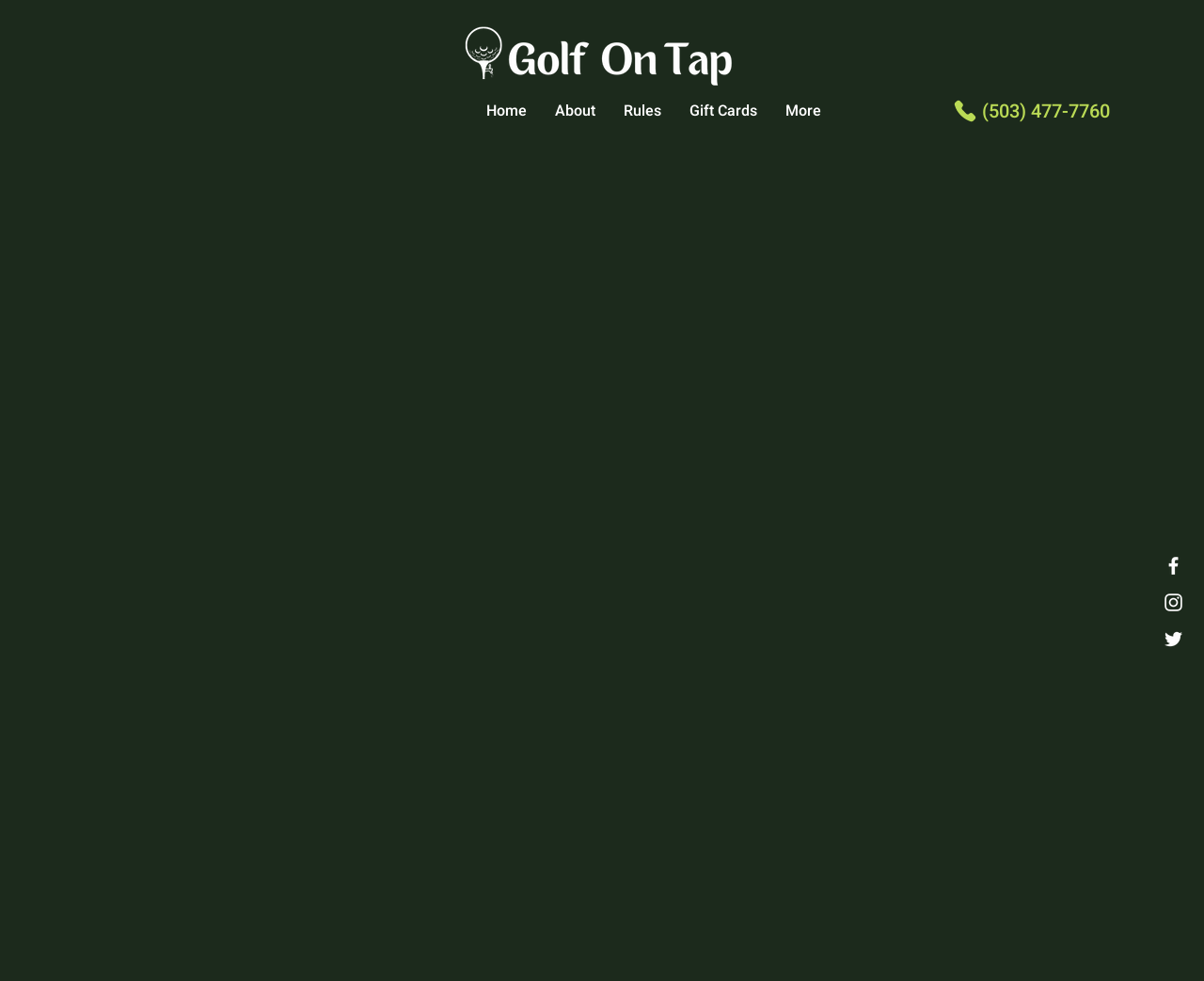Can you find the bounding box coordinates for the element that needs to be clicked to execute this instruction: "View the Rules page"? The coordinates should be given as four float numbers between 0 and 1, i.e., [left, top, right, bottom].

[0.506, 0.089, 0.561, 0.137]